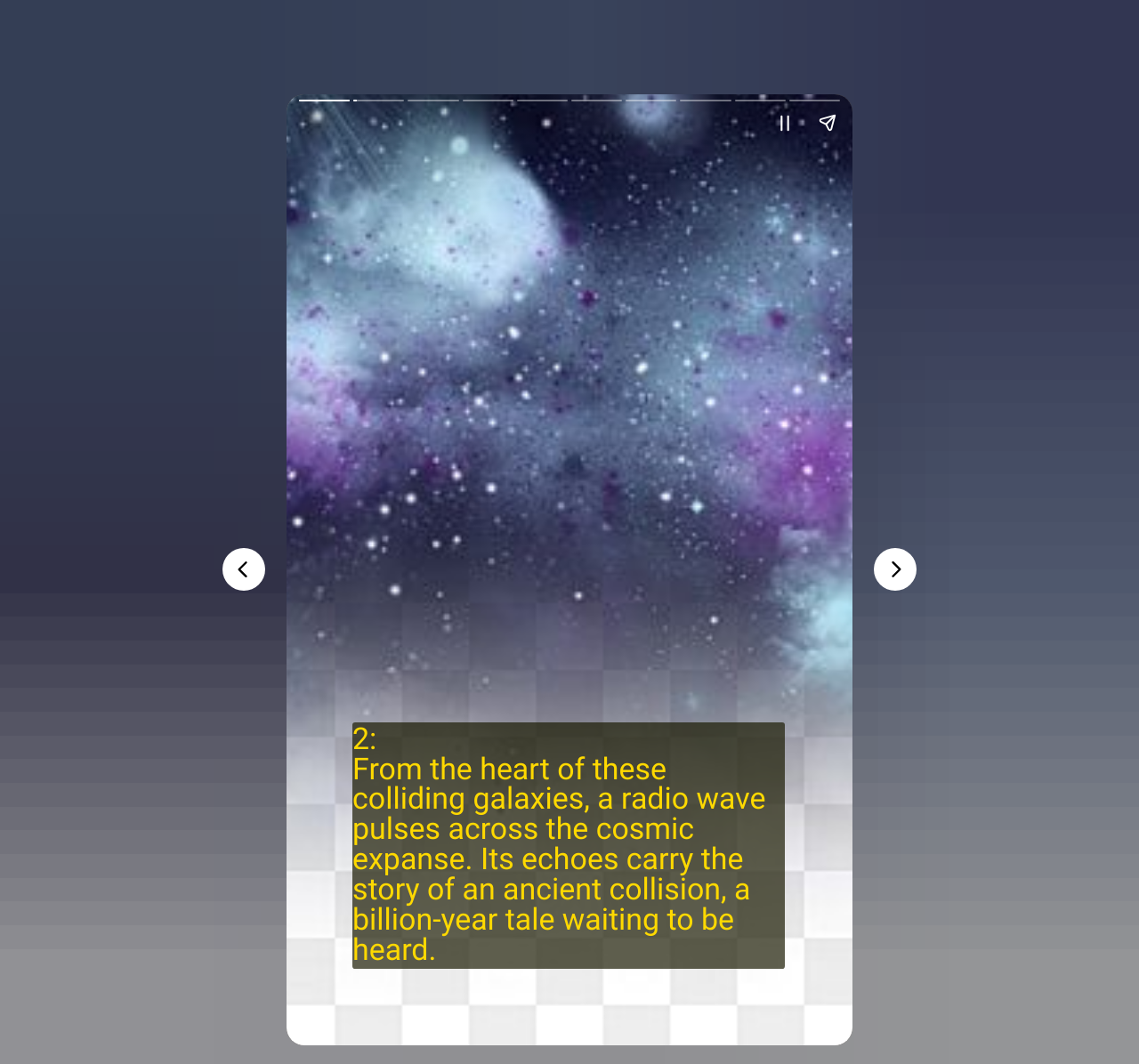What is the story about?
Using the image, elaborate on the answer with as much detail as possible.

The story is about an ancient collision between galaxies, which is revealed through a radio wave that has traveled across the cosmic expanse for 8 billion years.